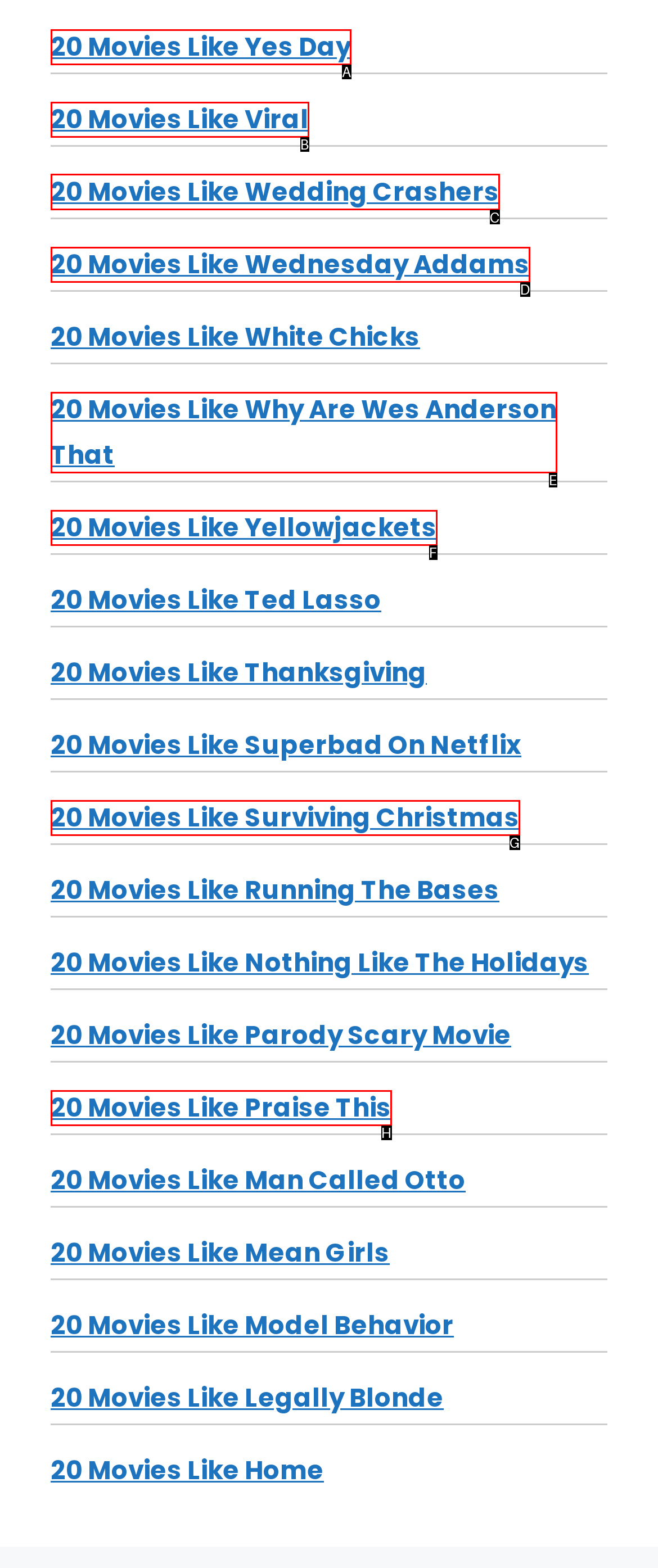Which choice should you pick to execute the task: visit 20 Movies Like Wedding Crashers
Respond with the letter associated with the correct option only.

C